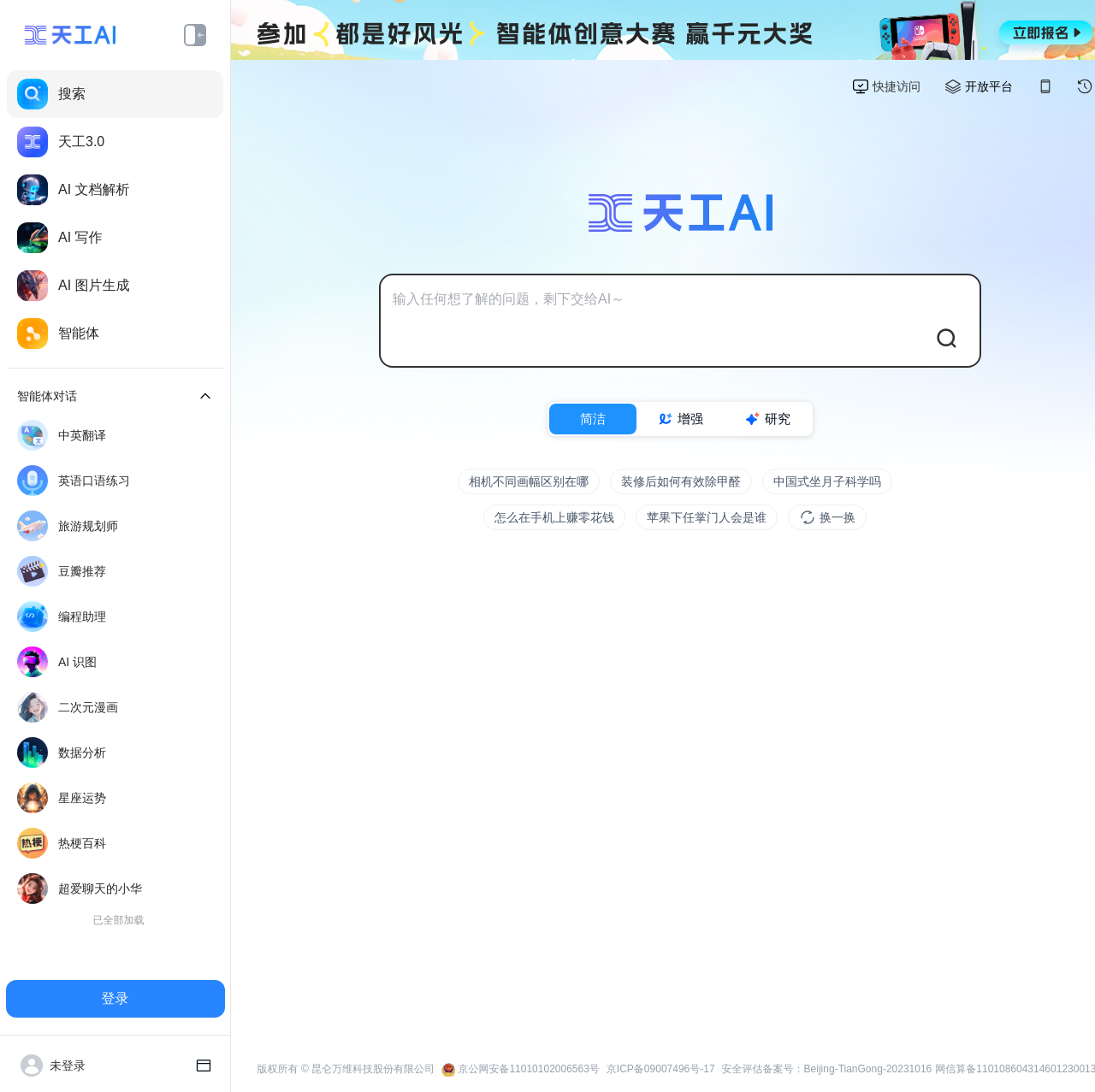Please identify the bounding box coordinates of the area that needs to be clicked to follow this instruction: "Access the open platform".

[0.881, 0.073, 0.925, 0.085]